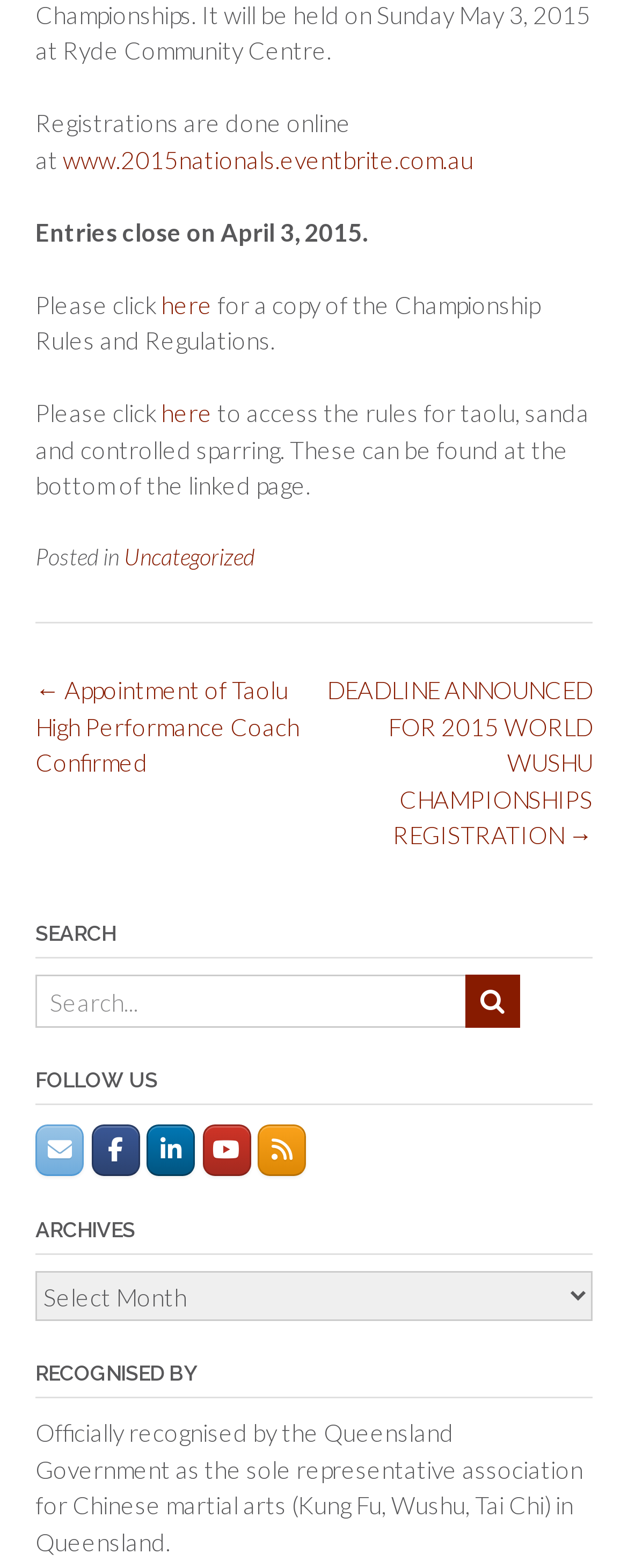Using the provided element description "Tigers Nest or Taksang", determine the bounding box coordinates of the UI element.

None